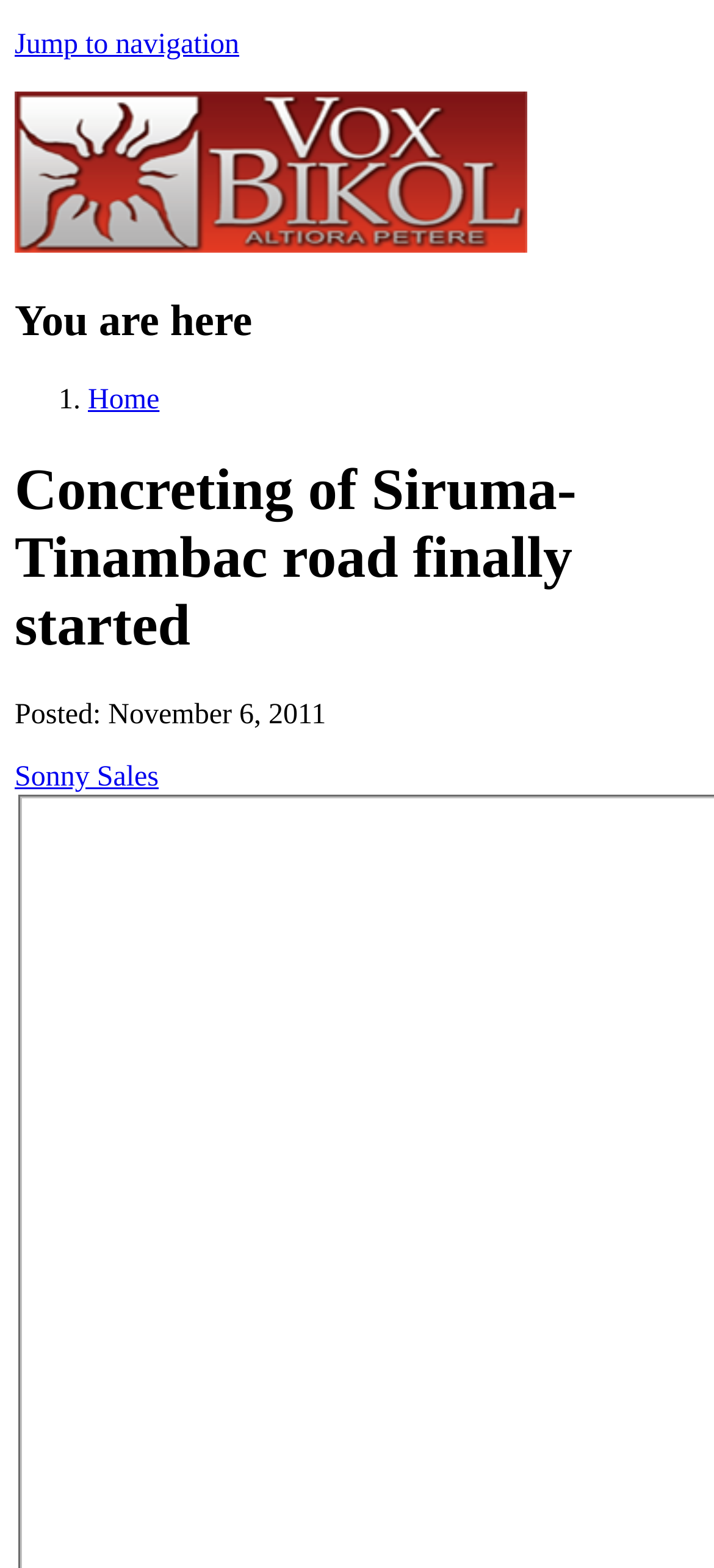Answer the question briefly using a single word or phrase: 
What is the name of the road being concreted?

Siruma-Tinambac road